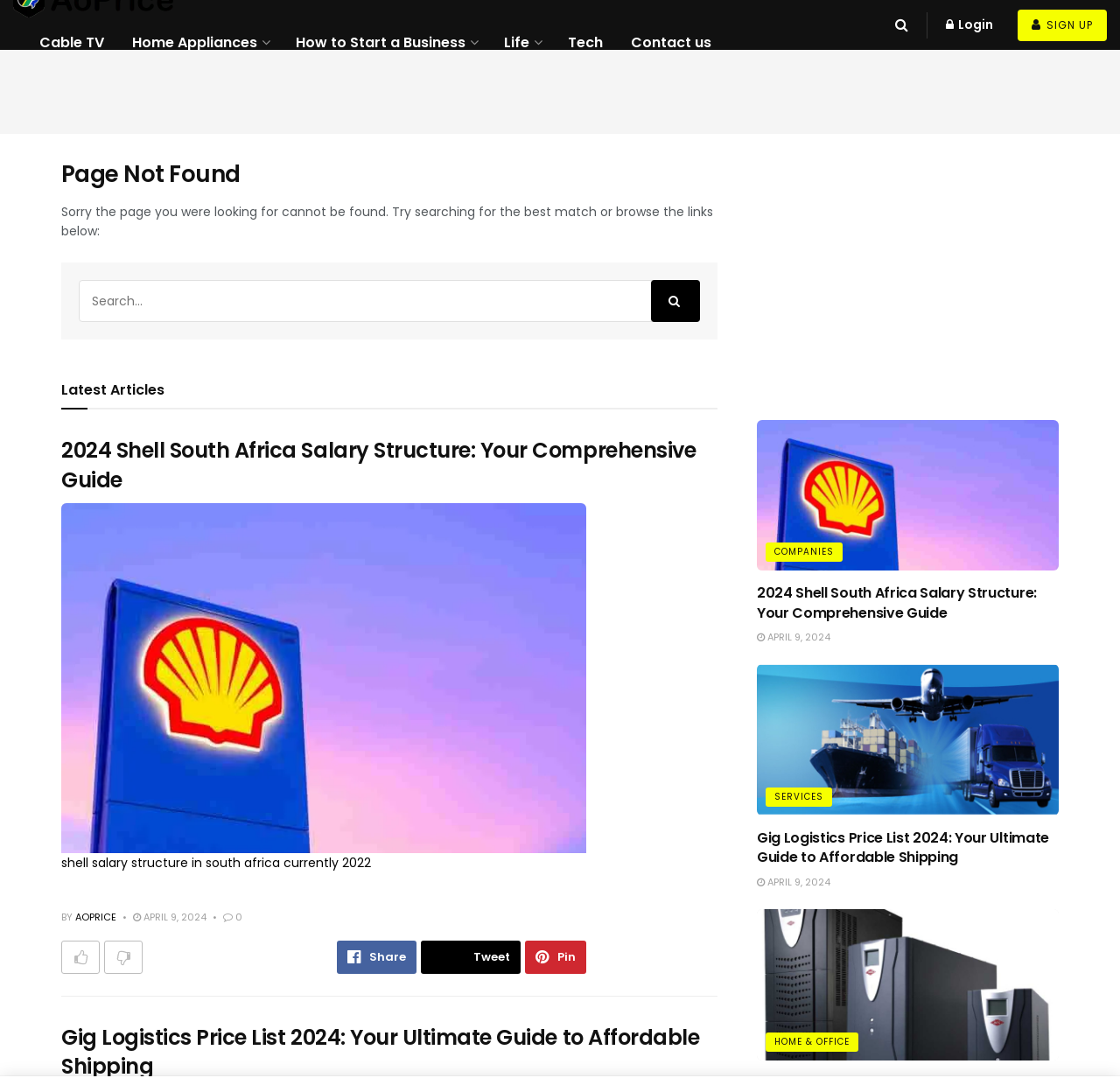How many articles are displayed on the webpage?
Answer with a single word or phrase by referring to the visual content.

Three